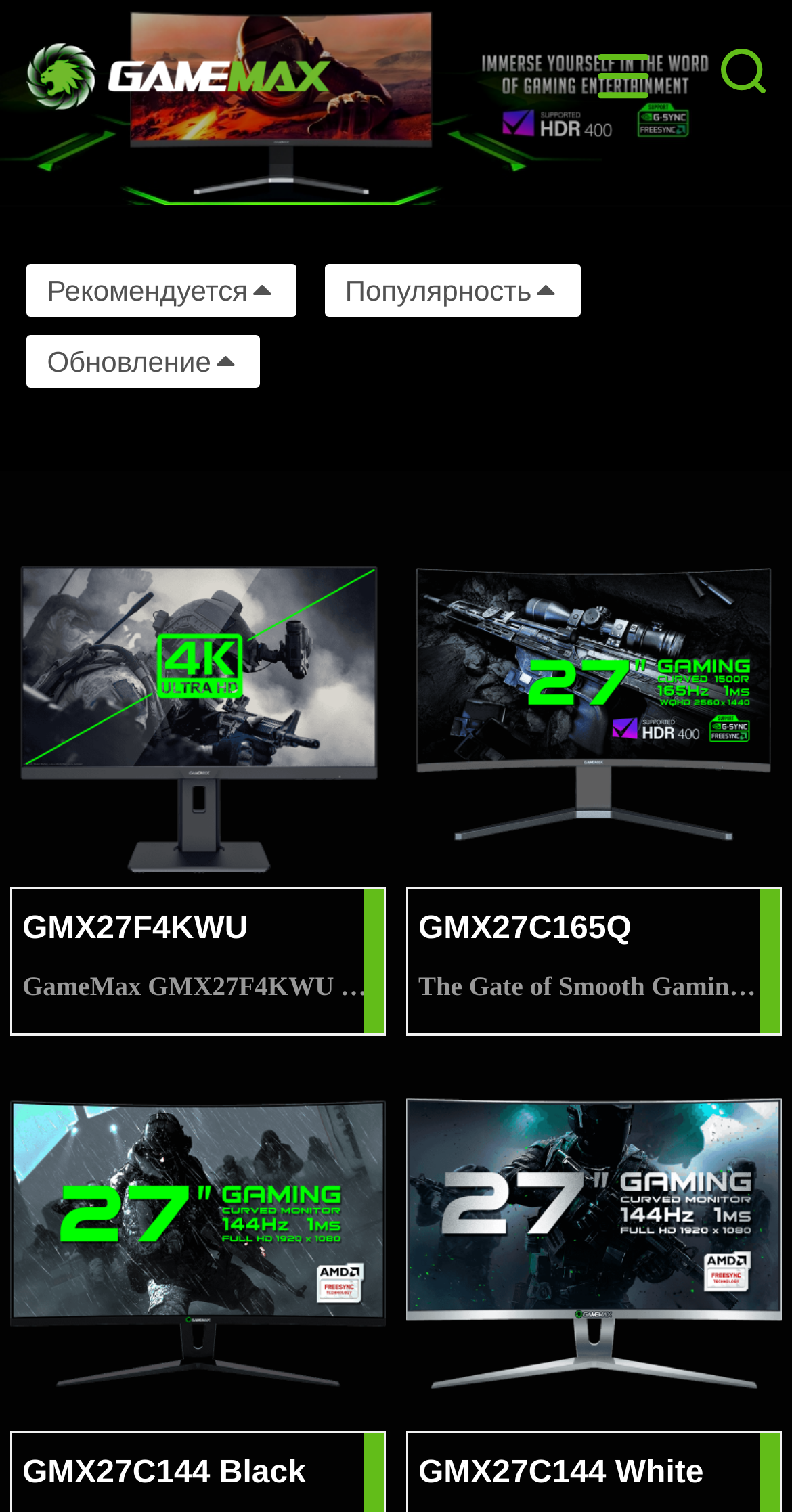Provide your answer in a single word or phrase: 
What is the response time of the GMX27C165Q monitor?

1ms